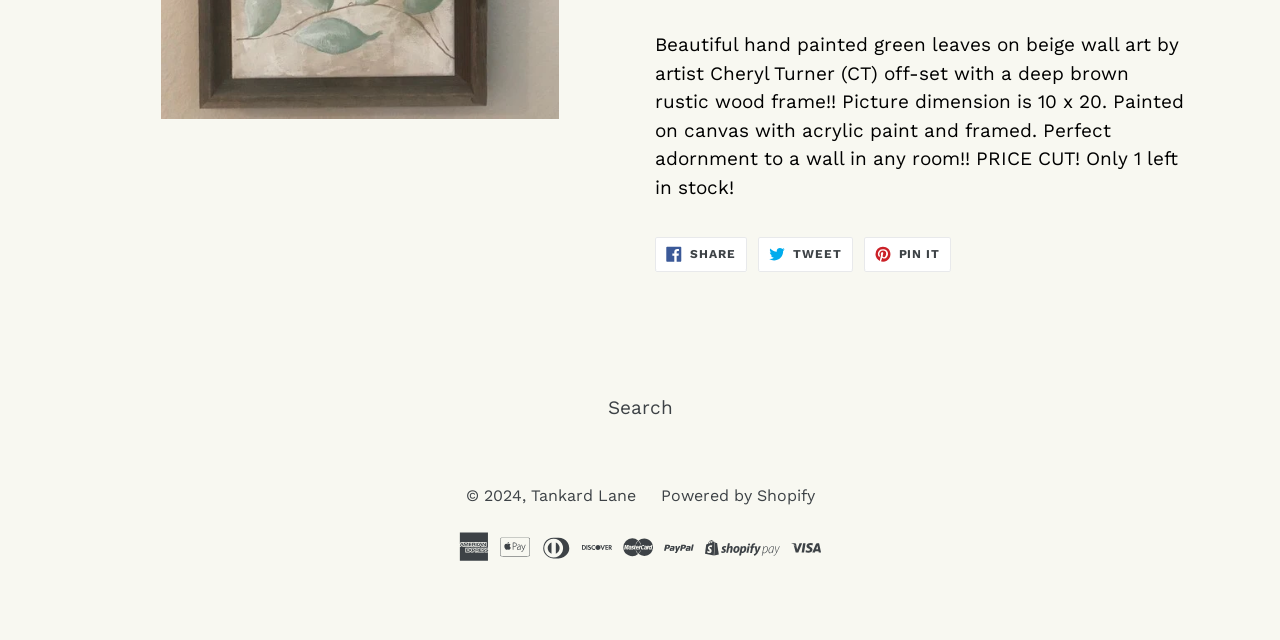Extract the bounding box coordinates for the UI element described as: "Sharepoint Migration".

None